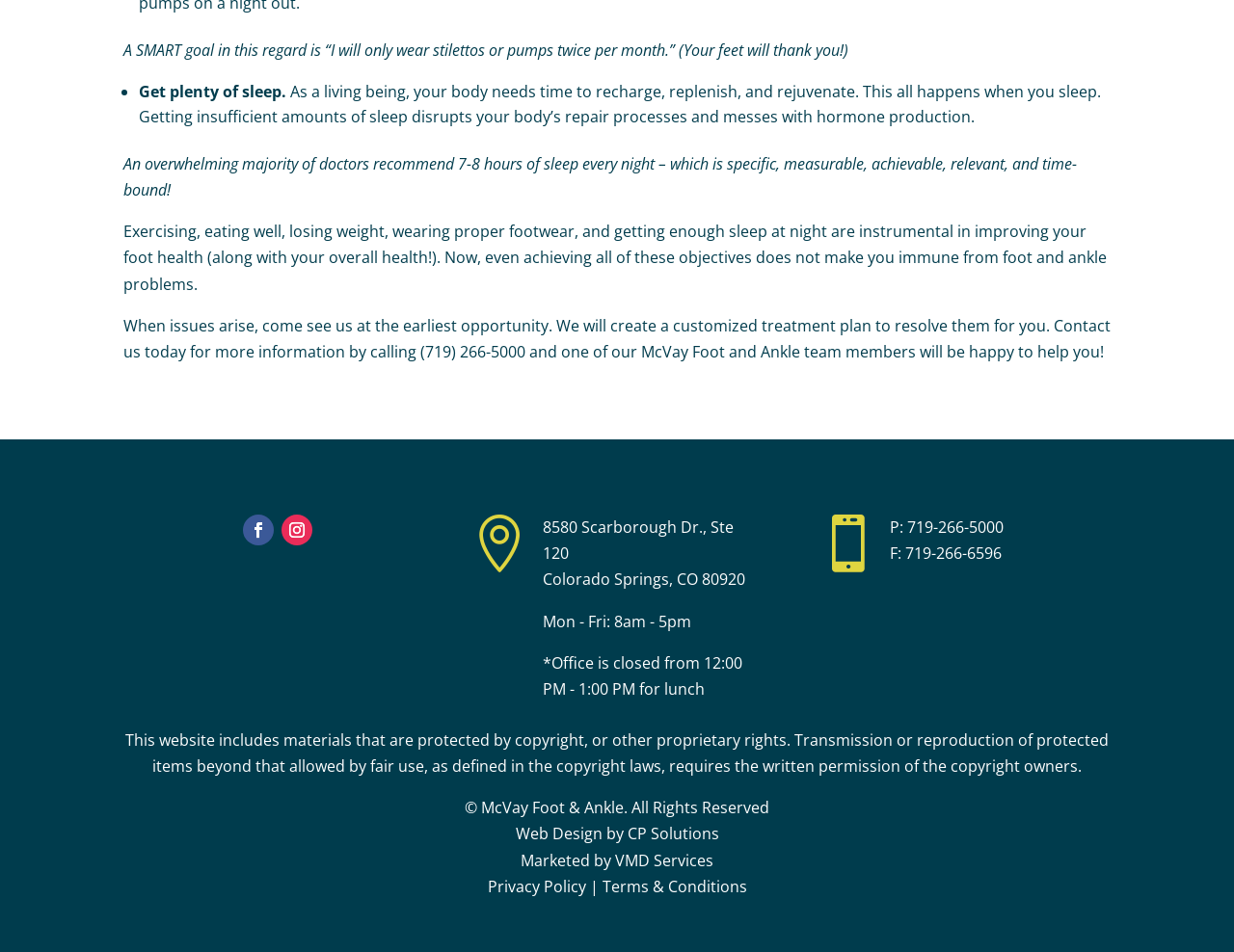Who designed the website?
From the details in the image, answer the question comprehensively.

The webpage mentions 'Web Design by CP Solutions' at the bottom, indicating that CP Solutions is the designer of the website.